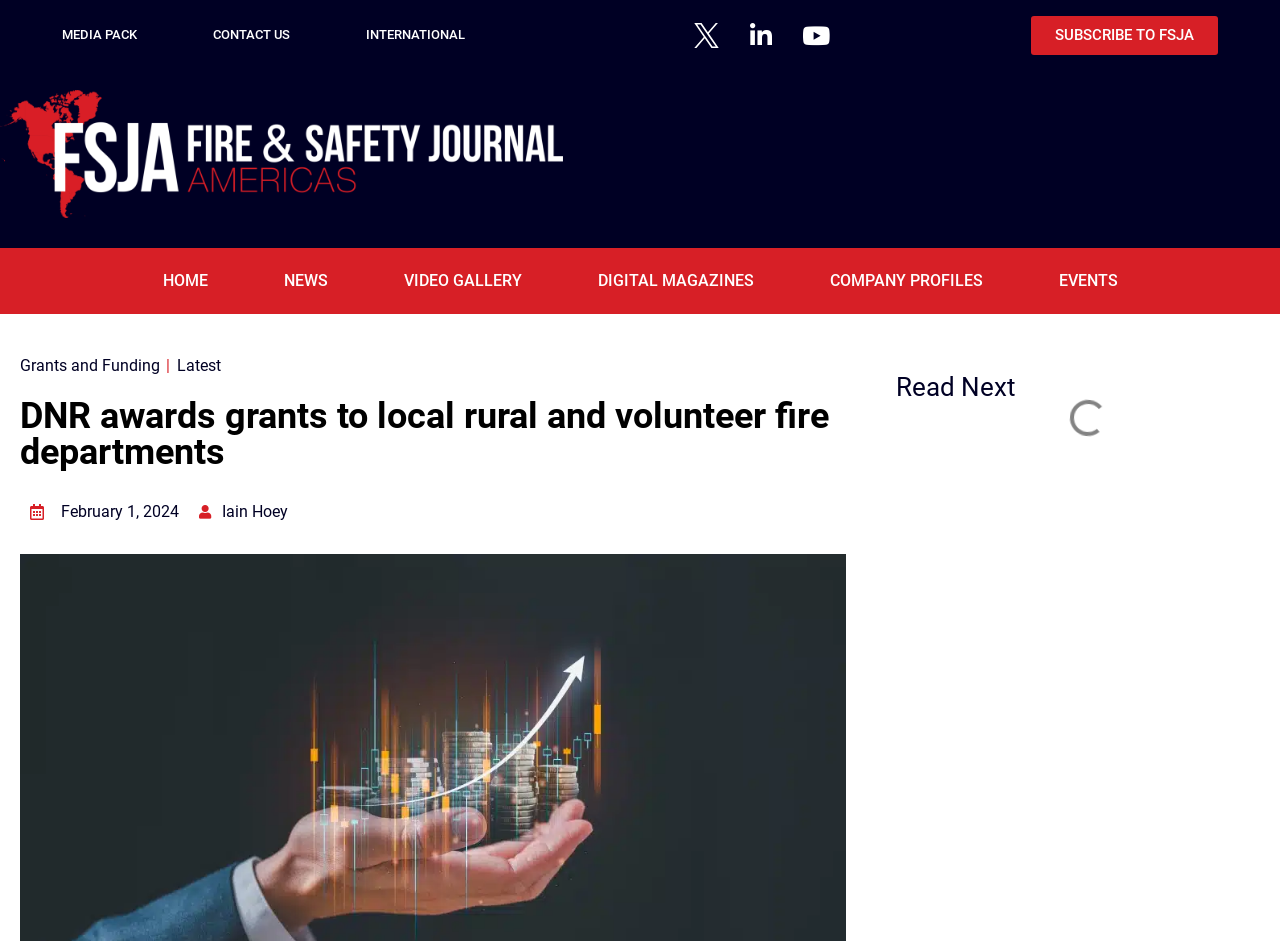Determine the main heading of the webpage and generate its text.

DNR awards grants to local rural and volunteer fire departments